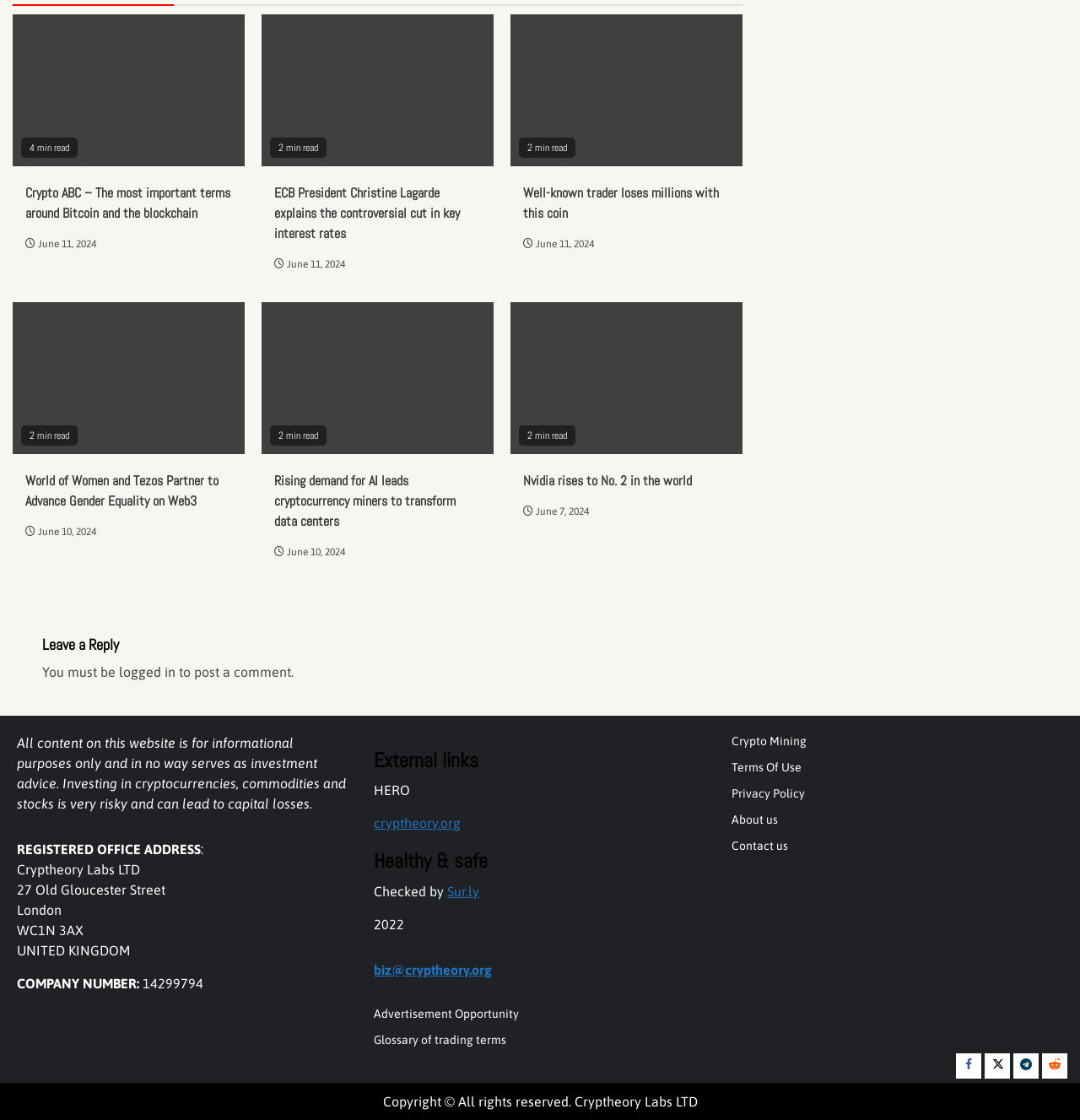Please provide the bounding box coordinates for the UI element as described: "About us". The coordinates must be four floats between 0 and 1, represented as [left, top, right, bottom].

[0.677, 0.726, 0.72, 0.738]